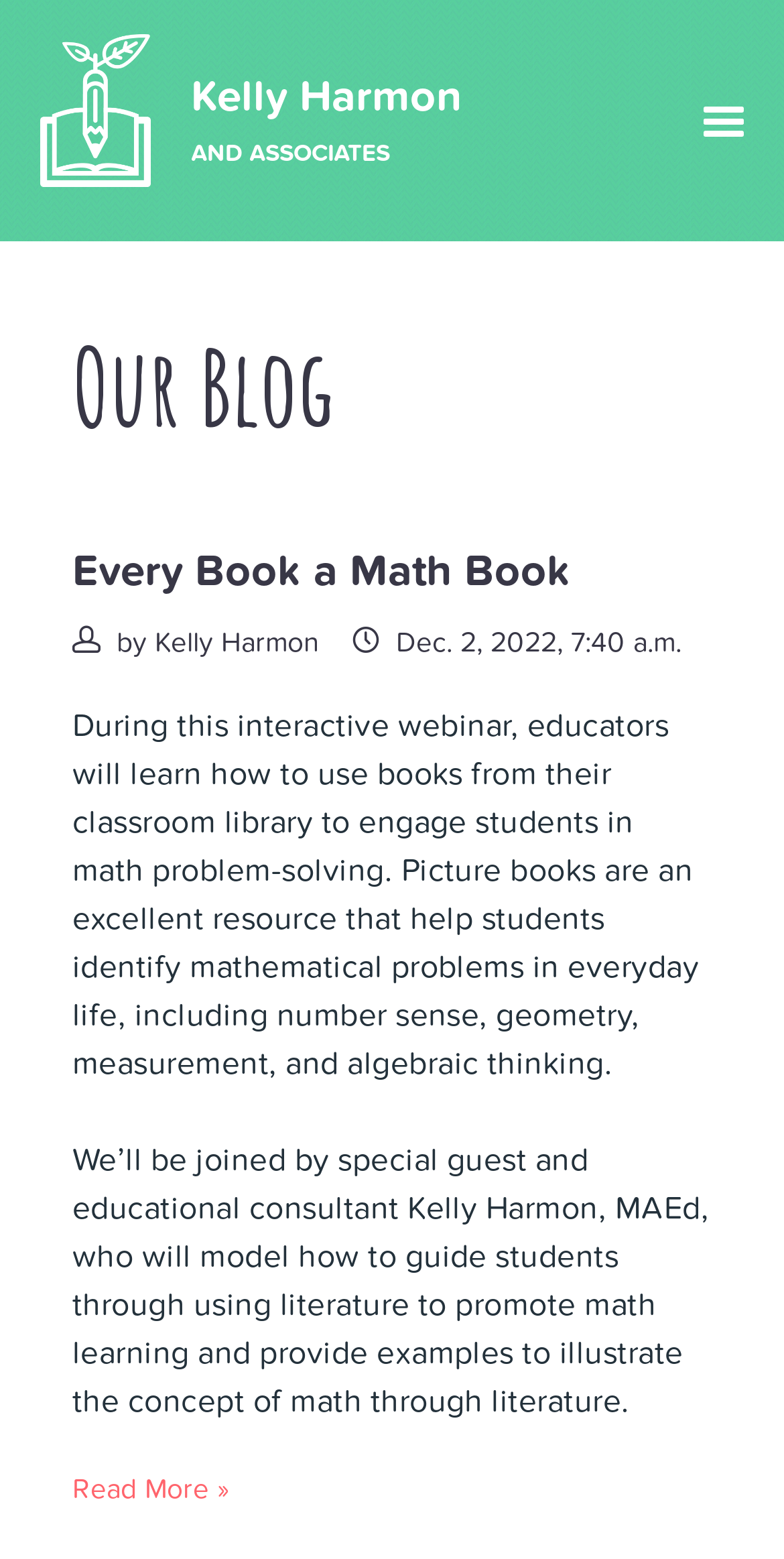What is the date of the blog post?
From the details in the image, provide a complete and detailed answer to the question.

I found a StaticText element with the text 'Dec. 2, 2022, 7:40 a.m.' which suggests that the blog post was published on December 2, 2022.